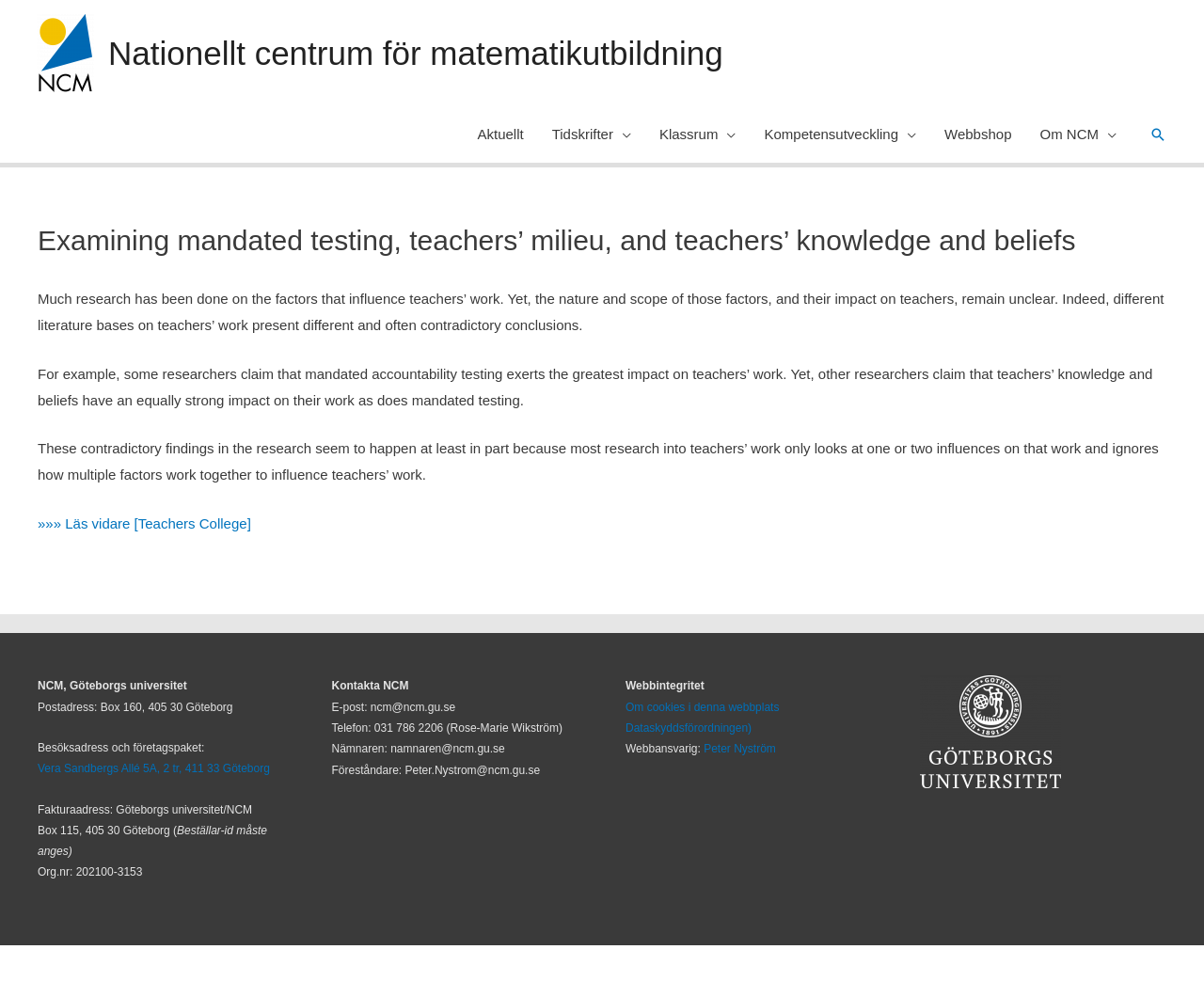Specify the bounding box coordinates of the region I need to click to perform the following instruction: "Toggle the Tidskrifter Menu". The coordinates must be four float numbers in the range of 0 to 1, i.e., [left, top, right, bottom].

[0.447, 0.107, 0.536, 0.163]